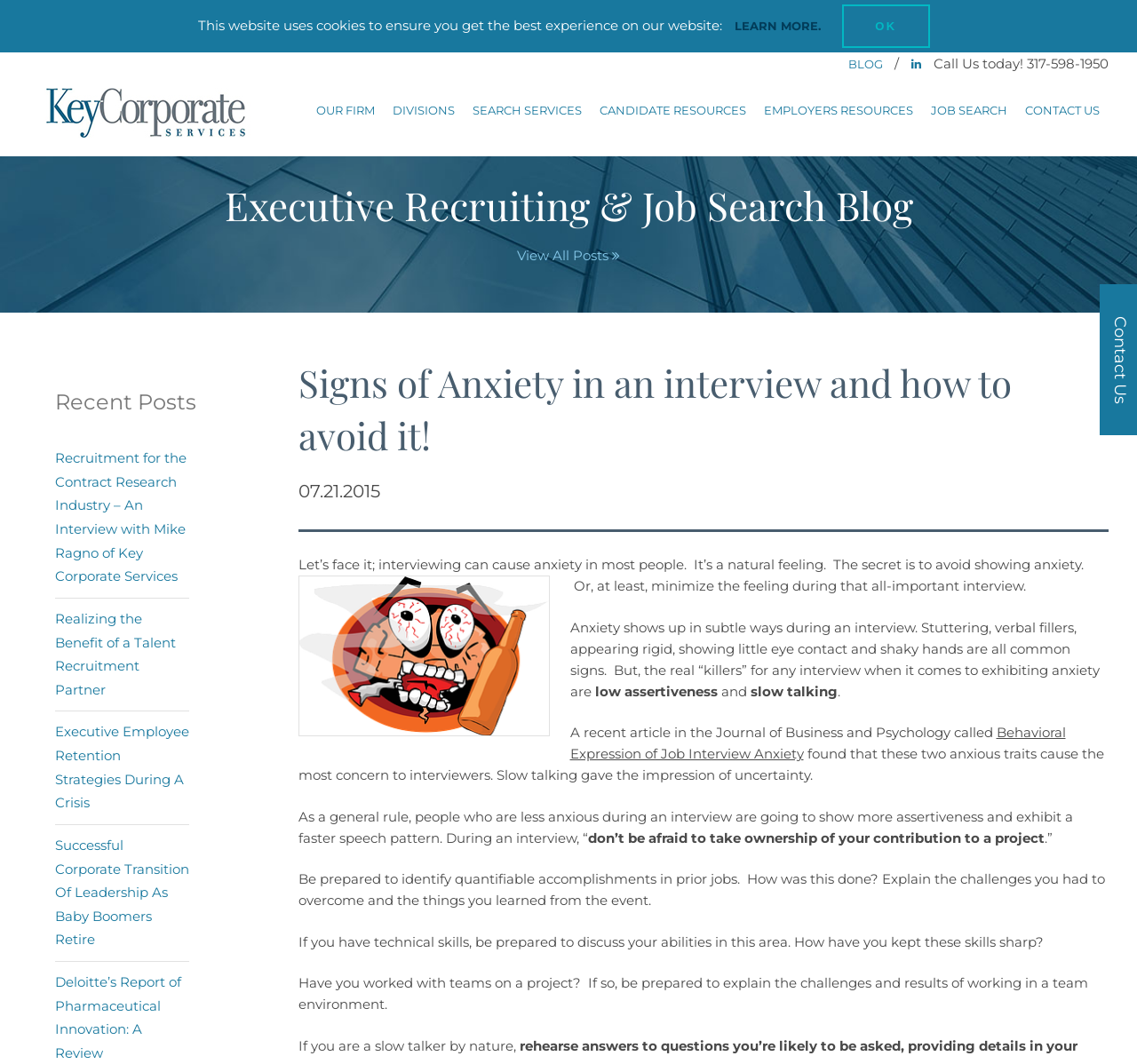Please locate the bounding box coordinates of the element that should be clicked to achieve the given instruction: "Search for job openings".

[0.819, 0.08, 0.886, 0.112]